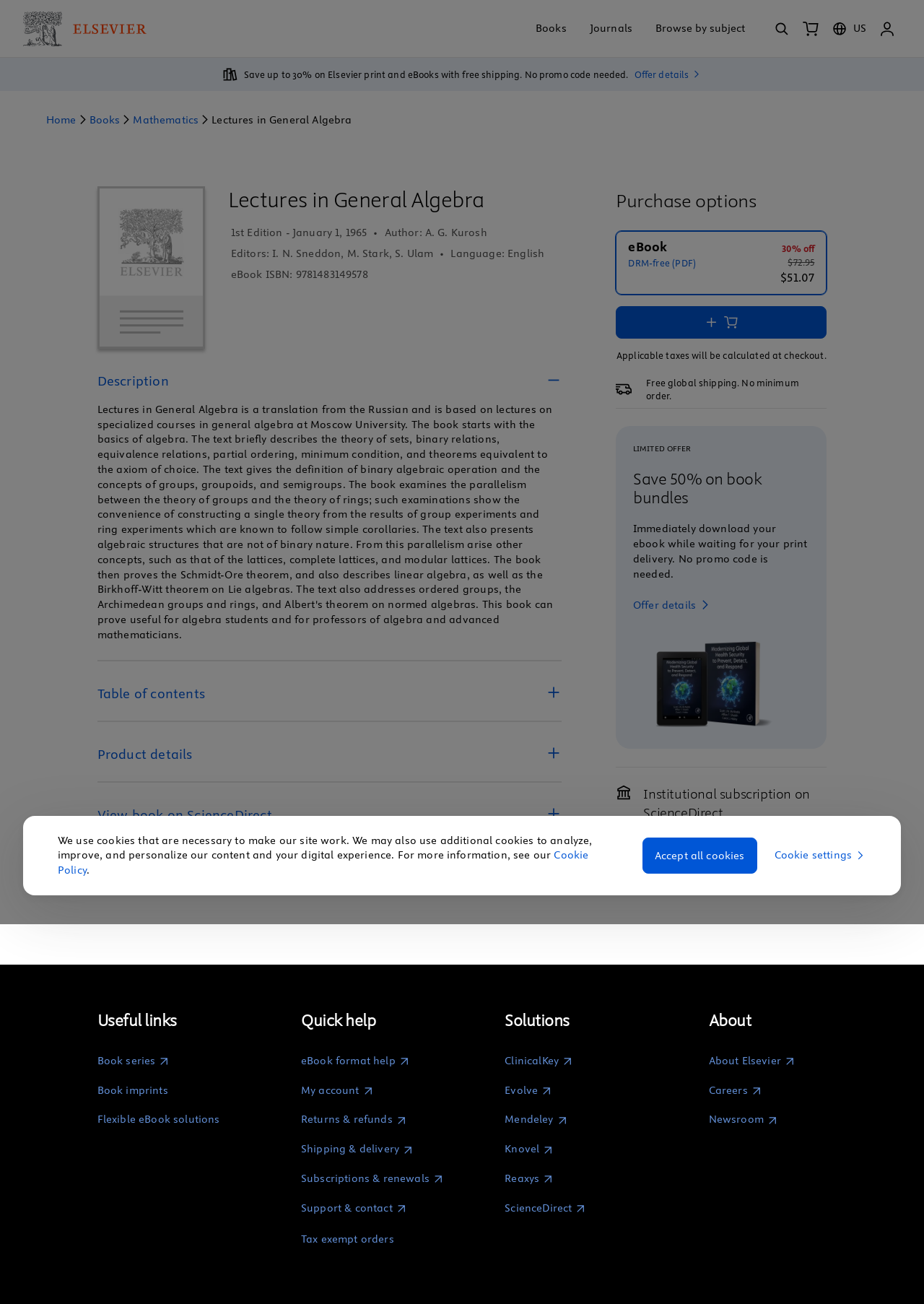What is the edition of the book?
Refer to the image and respond with a one-word or short-phrase answer.

1st Edition